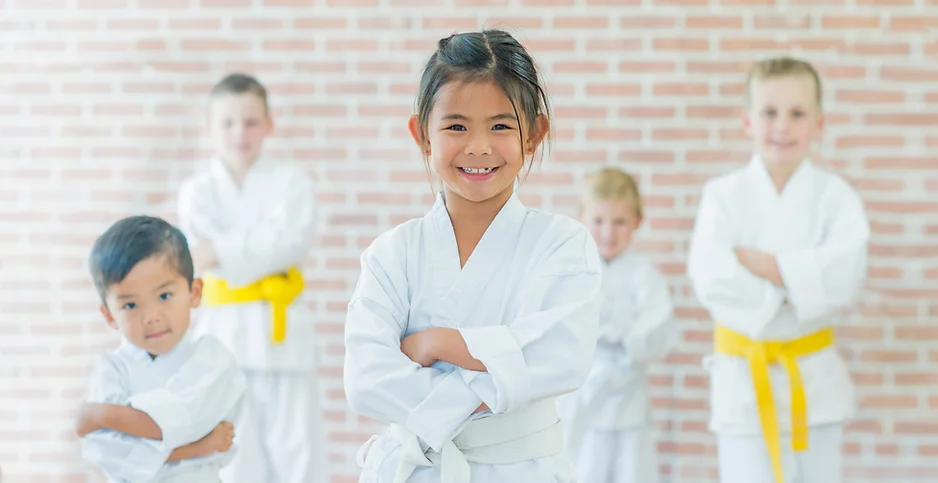What is the background of the scene?
Based on the image, please offer an in-depth response to the question.

According to the caption, the backdrop of the scene consists of a textured brick wall, which adds a warm and inviting atmosphere to the scene.